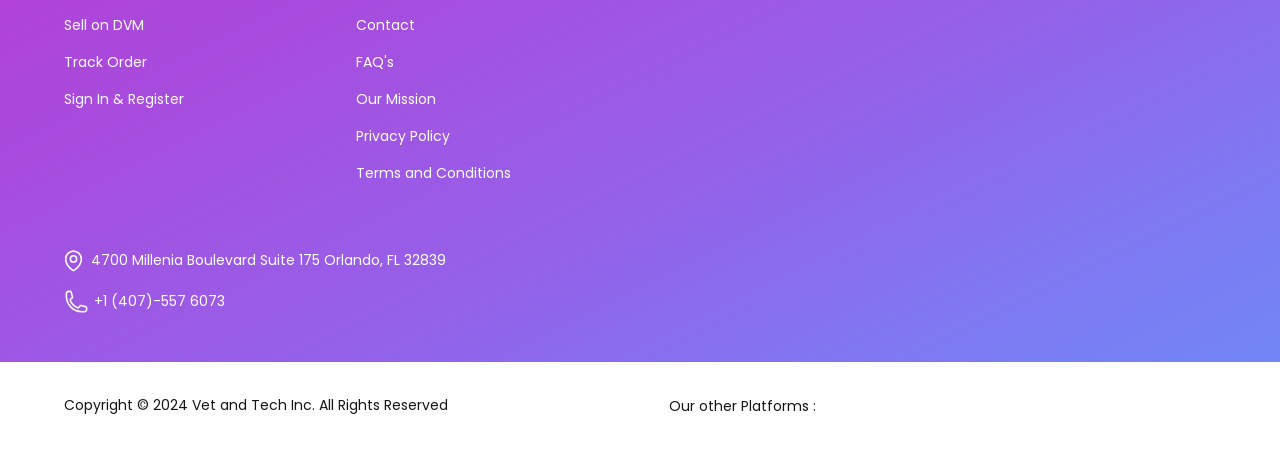Please answer the following question using a single word or phrase: 
What is the company's copyright year?

2024